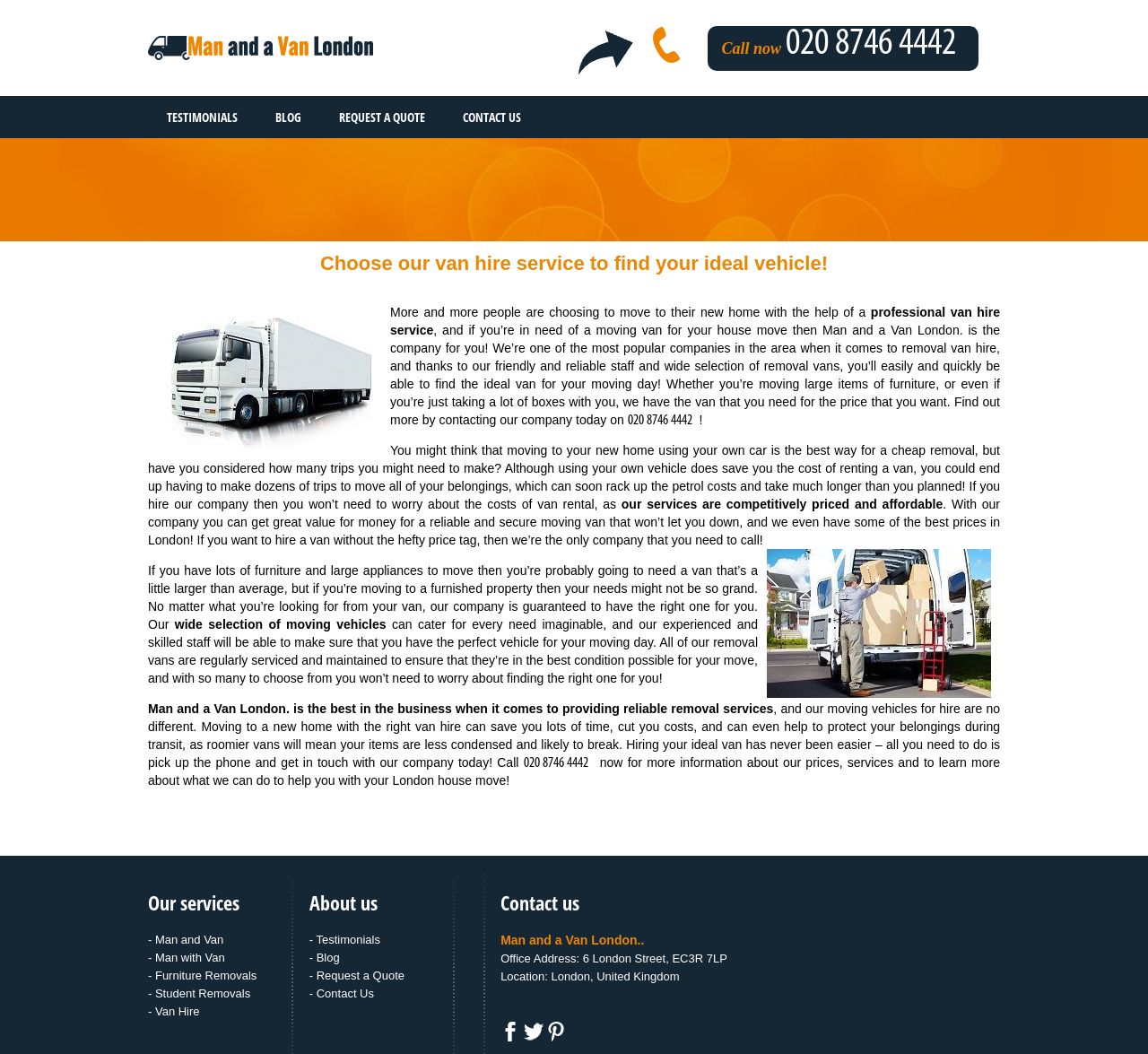Ascertain the bounding box coordinates for the UI element detailed here: "parent_node: Call now title="Call Now!"". The coordinates should be provided as [left, top, right, bottom] with each value being a float between 0 and 1.

[0.684, 0.037, 0.84, 0.054]